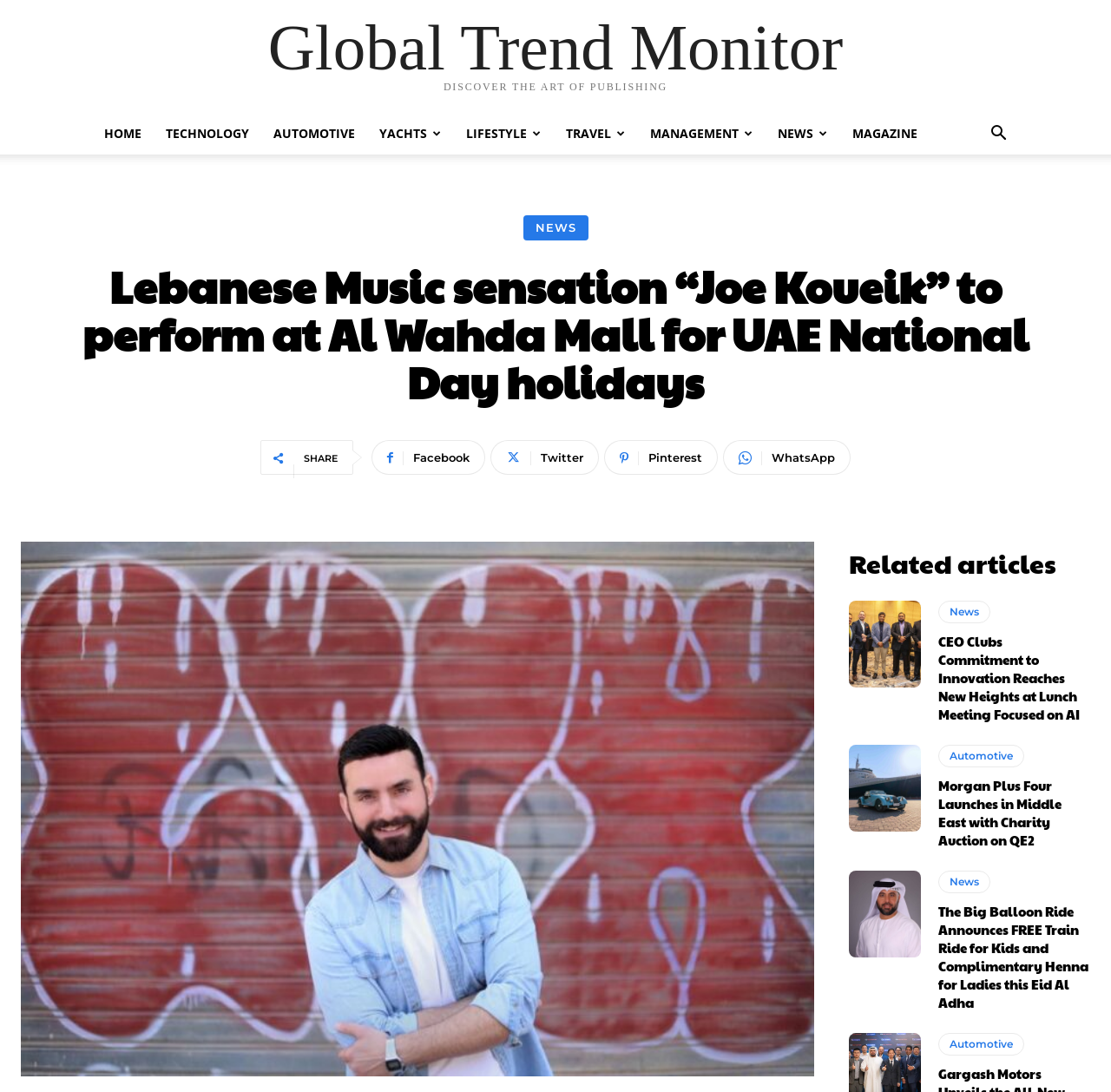Please specify the bounding box coordinates of the clickable section necessary to execute the following command: "Search for something".

[0.88, 0.116, 0.917, 0.131]